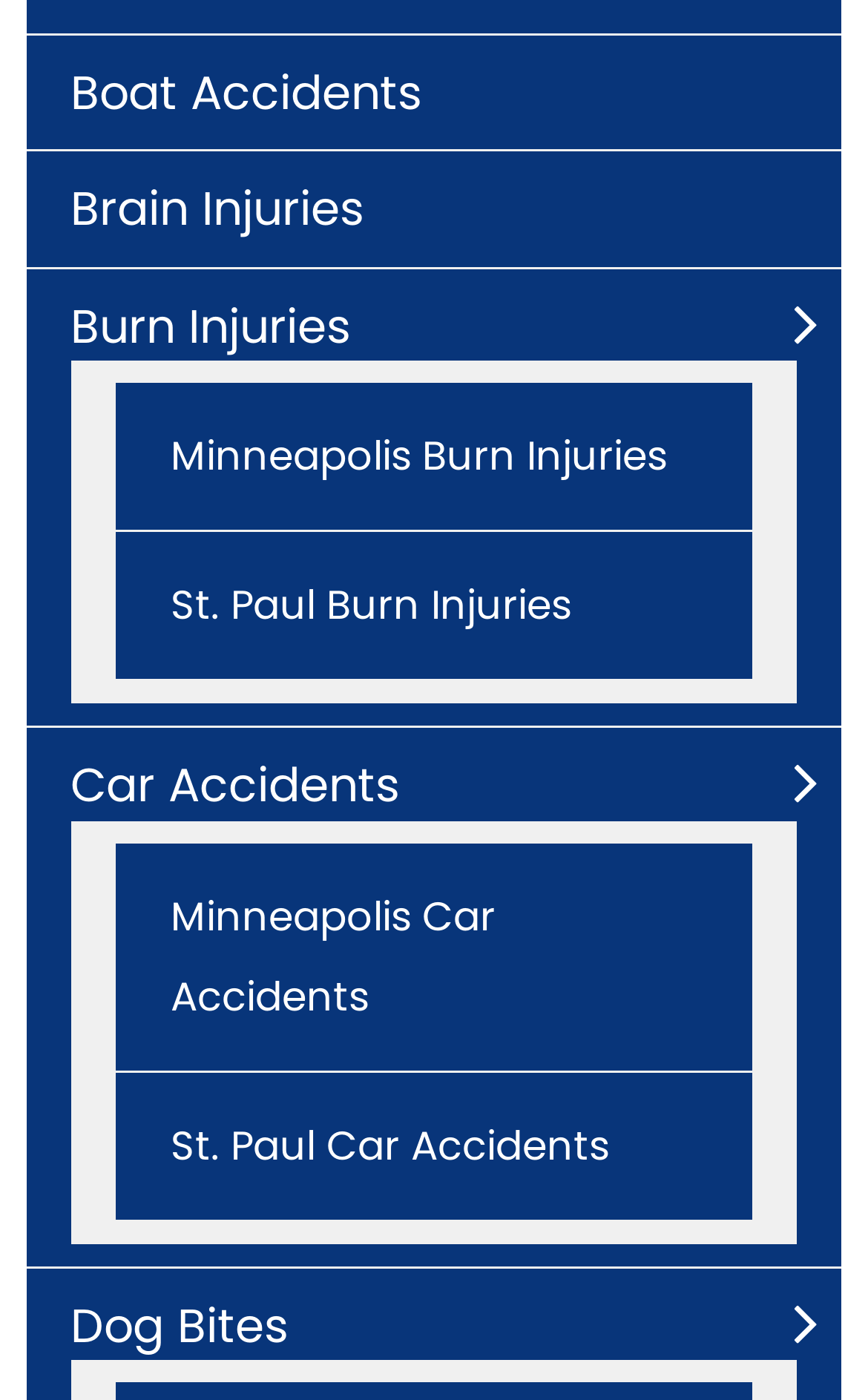Please identify the bounding box coordinates of the element I need to click to follow this instruction: "Get help".

None